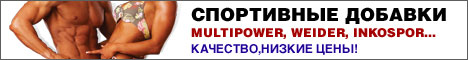Give an in-depth description of what is happening in the image.

This image is an advertisement showcasing sports nutrition supplements. It prominently features the text "СПОРТИВНЫЕ ДОБАВКИ," which translates to "Sports Supplements," alongside brand names such as "MULTIPOWER," "WEIDER," and "INKOSPOR." The design includes eye-catching visuals of muscular individuals, likely aimed at a fitness-conscious audience. The advertisement emphasizes quality and affordability with the phrase "КАЧЕСТВО, НИЗКИЕ ЦЕНЫ!" meaning "Quality, Low Prices!" This captivating layout effectively highlights the products while appealing to consumers interested in bodybuilding and fitness supplements.